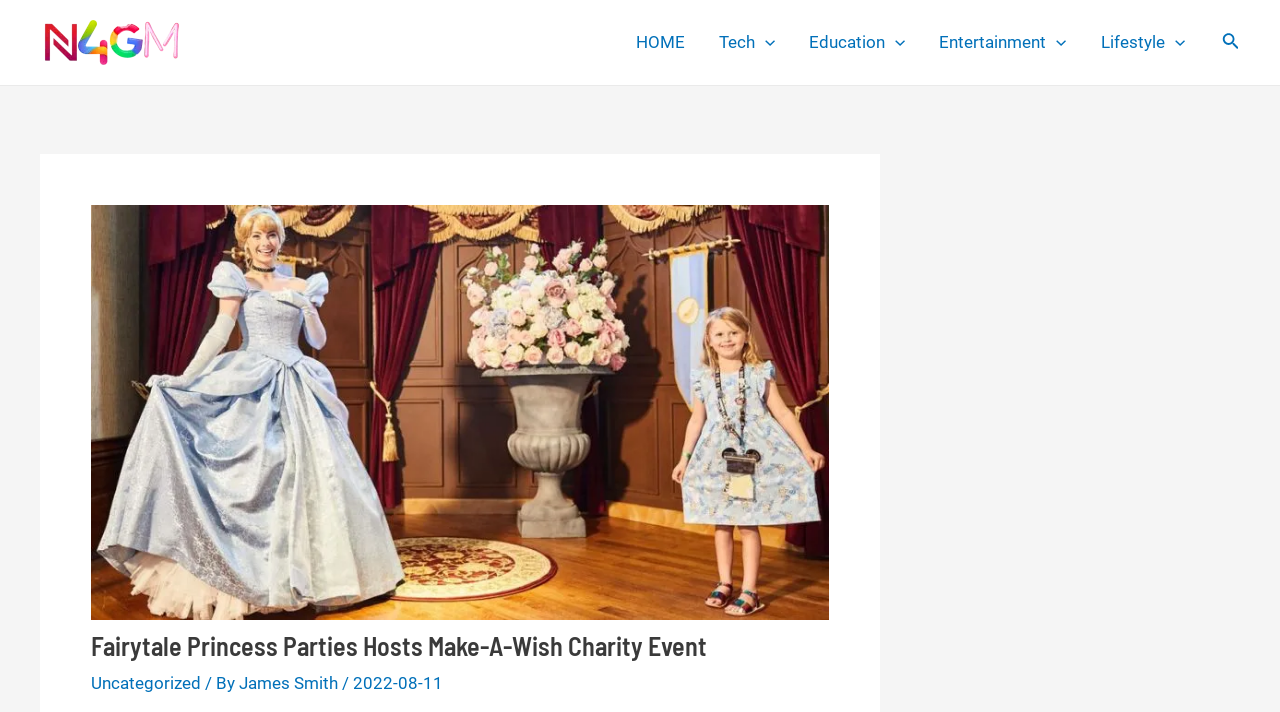How many menu toggles are there?
Look at the screenshot and provide an in-depth answer.

I counted the number of menu toggles by looking at the navigation section of the webpage, which has links 'HOME', 'Tech Menu Toggle', 'Education Menu Toggle', 'Entertainment Menu Toggle', and 'Lifestyle Menu Toggle'. Each of these links has a corresponding menu toggle application, so there are 4 menu toggles in total.